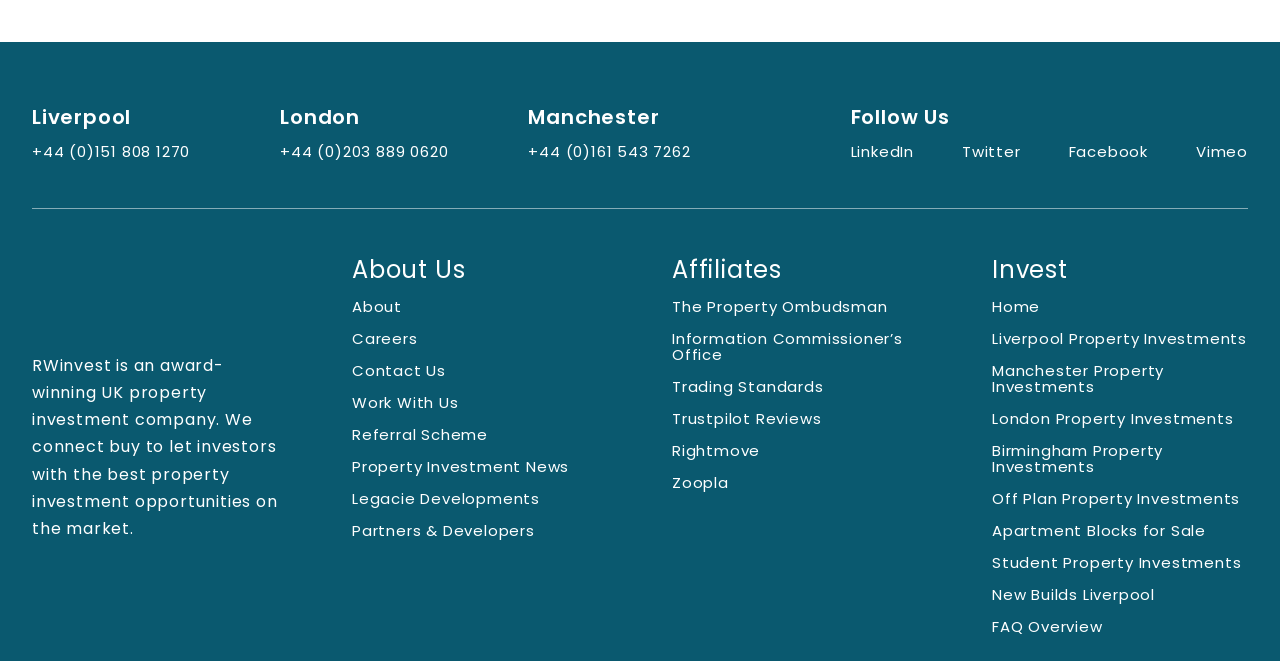Respond to the question below with a single word or phrase:
What is the purpose of the company?

Property investment